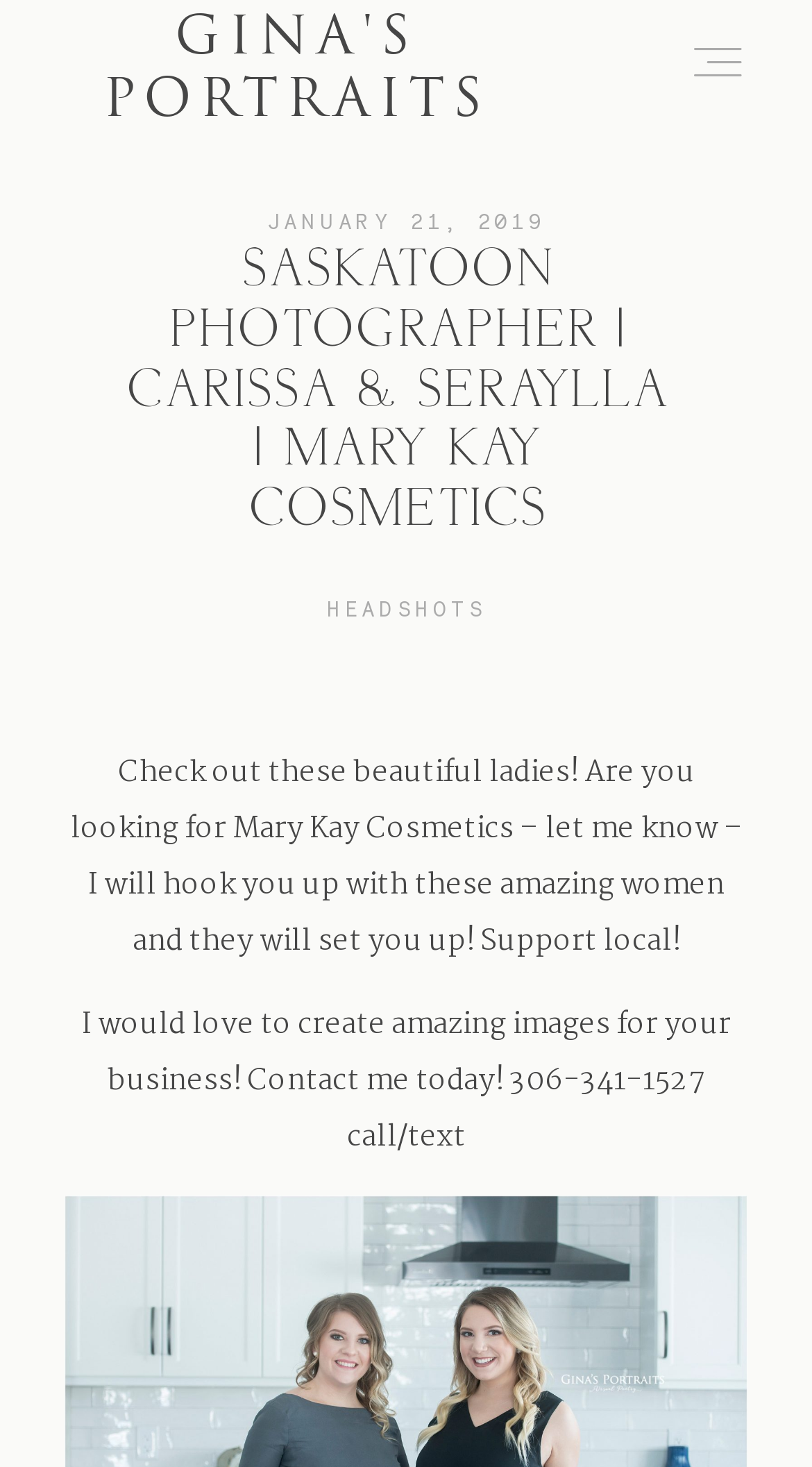Please specify the bounding box coordinates of the clickable section necessary to execute the following command: "View HEADSHOTS".

[0.08, 0.4, 0.92, 0.43]